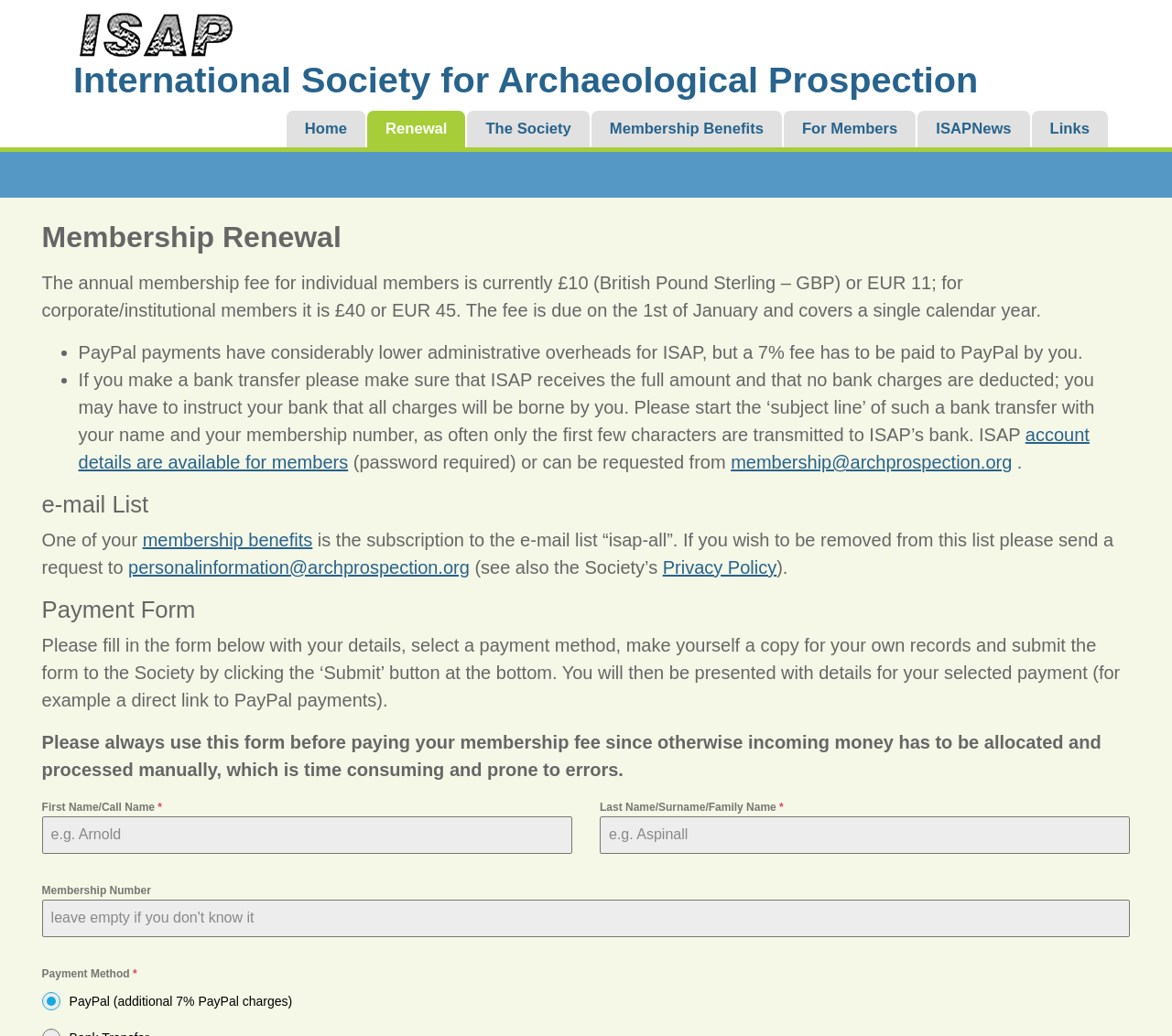With reference to the image, please provide a detailed answer to the following question: What is the benefit of paying through PayPal?

The answer can be inferred from the paragraph that explains the payment options. It states that PayPal payments have considerably lower administrative overheads for ISAP, but a 7% fee has to be paid to PayPal by the member.